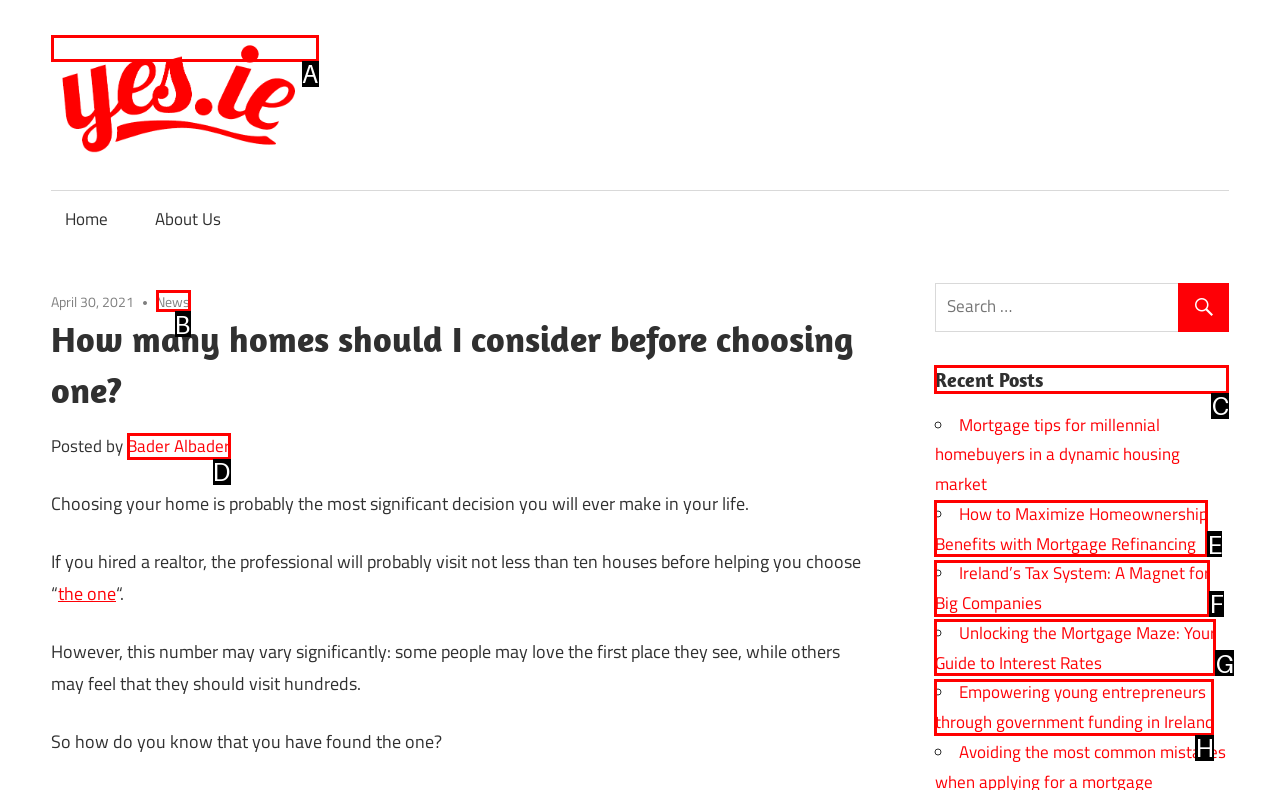Identify which lettered option completes the task: View the 'Recent Posts'. Provide the letter of the correct choice.

C